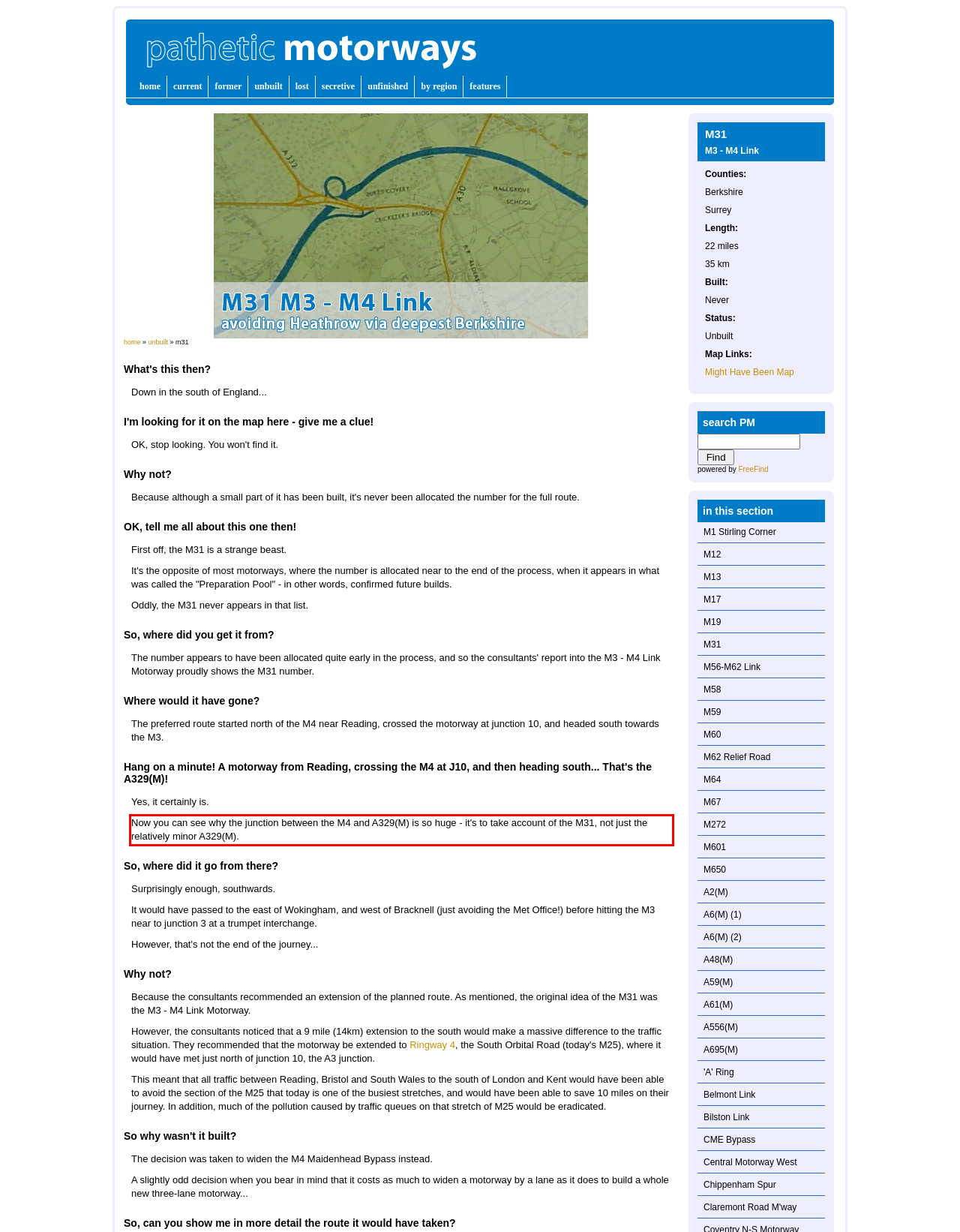In the given screenshot, locate the red bounding box and extract the text content from within it.

Now you can see why the junction between the M4 and A329(M) is so huge - it's to take account of the M31, not just the relatively minor A329(M).